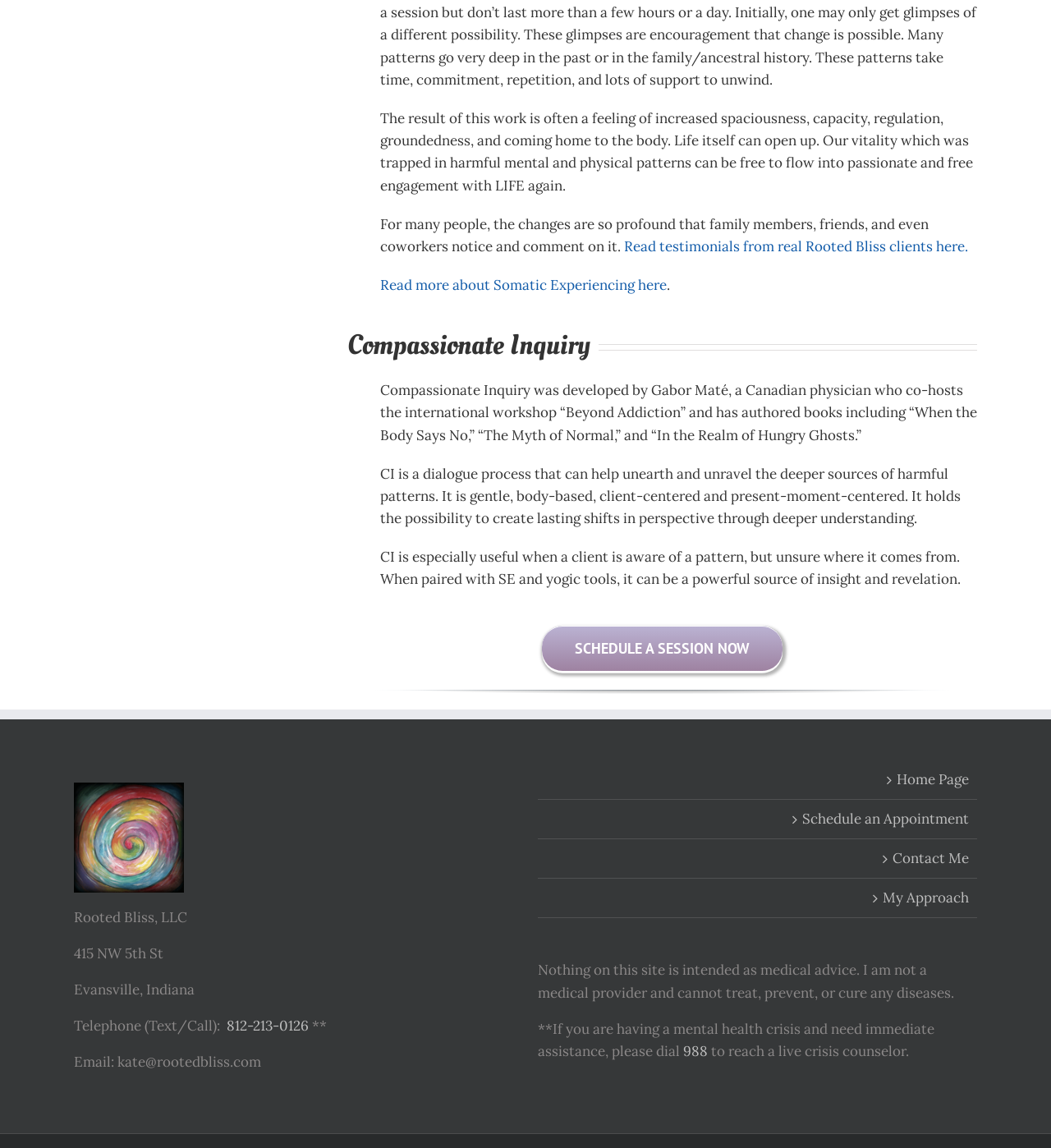What is the phone number to contact?
Based on the visual details in the image, please answer the question thoroughly.

I found the phone number by looking at the bottom section of the webpage, where the contact information is provided. The phone number is mentioned as '812-213-0126'.